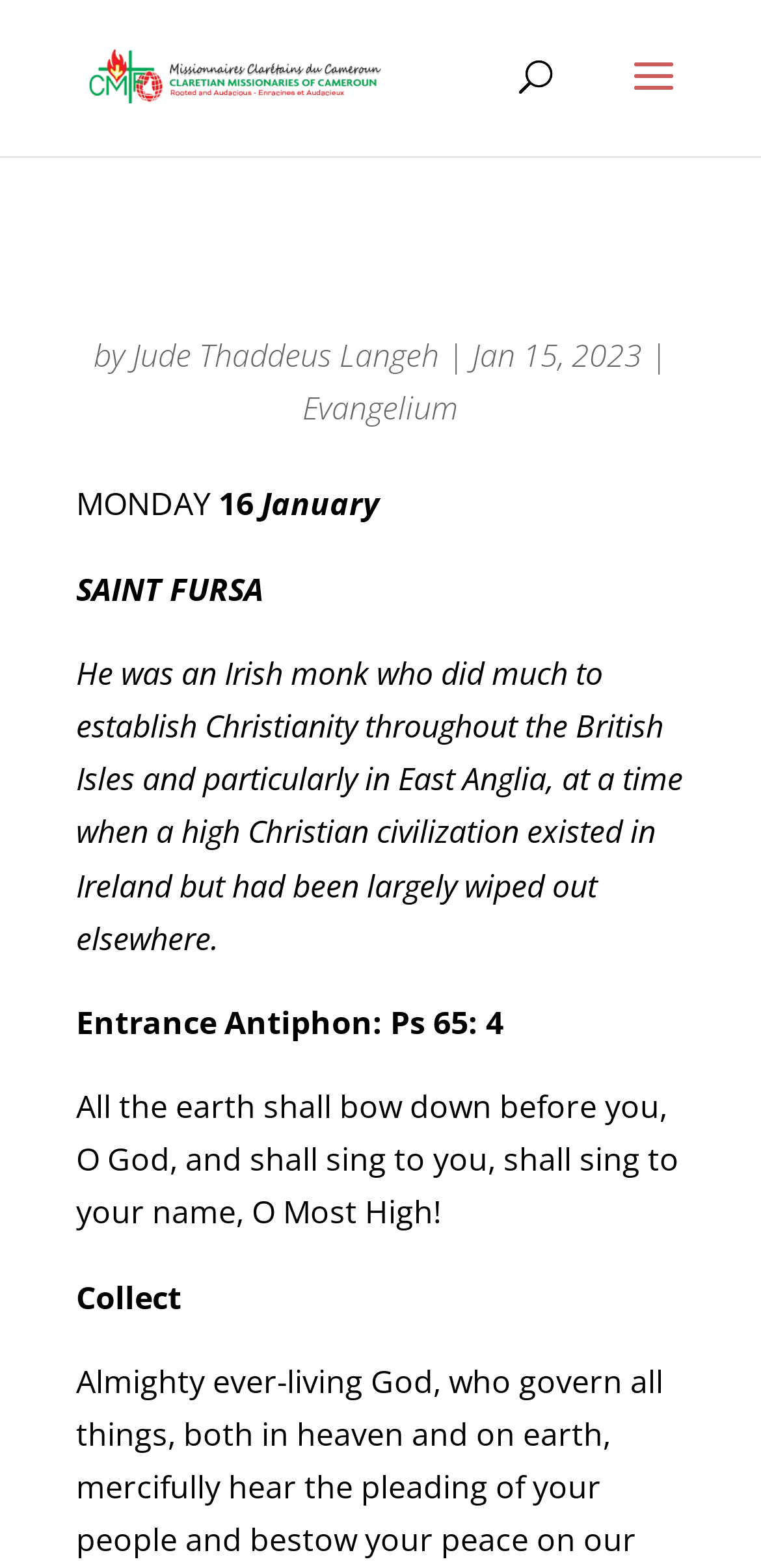What is the entrance antiphon?
Refer to the screenshot and answer in one word or phrase.

Ps 65: 4